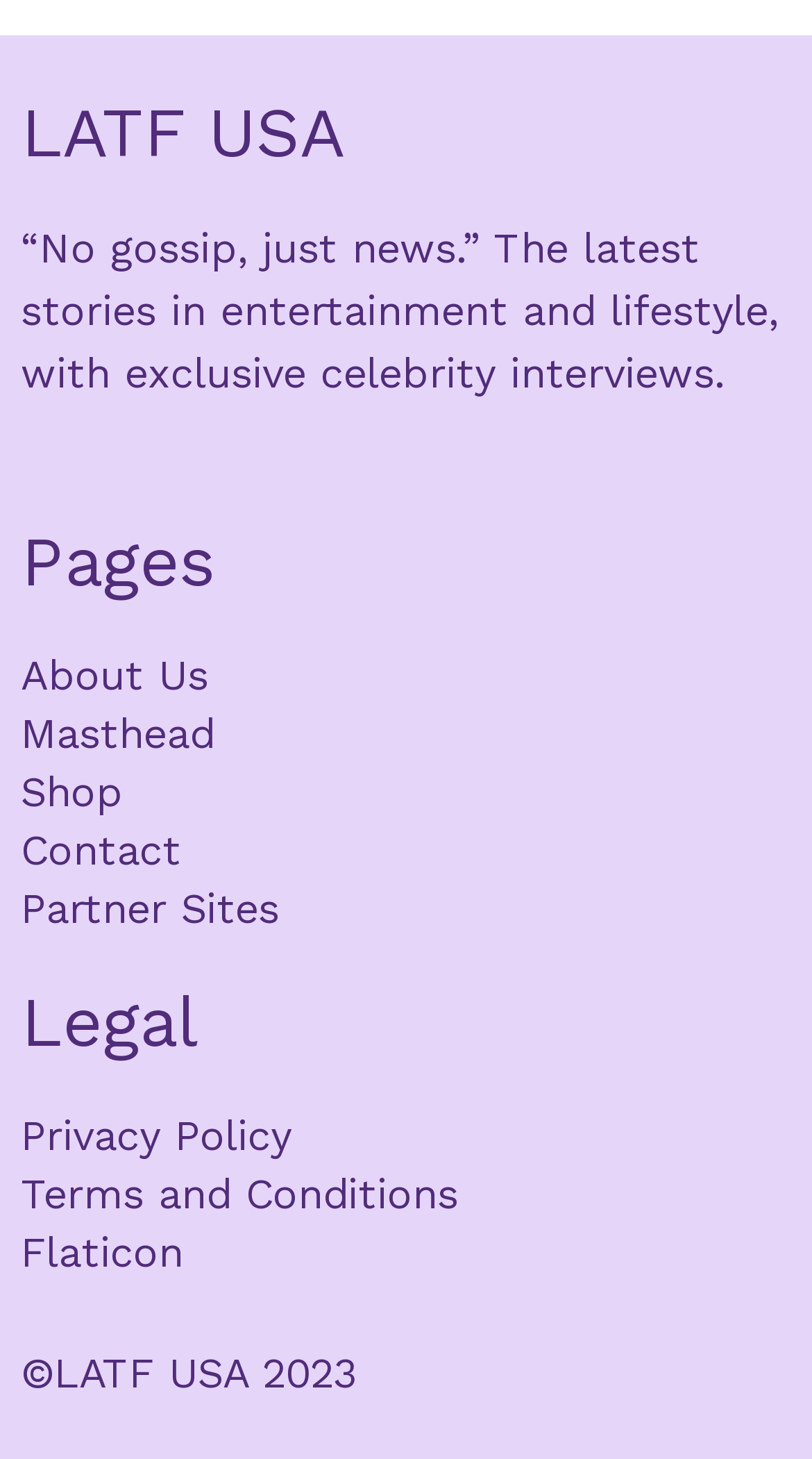What is the copyright year of LATF USA?
Please elaborate on the answer to the question with detailed information.

The copyright year of LATF USA can be found in the StaticText element with the OCR text '©LATF USA 2023' which is located at the bottom of the webpage.